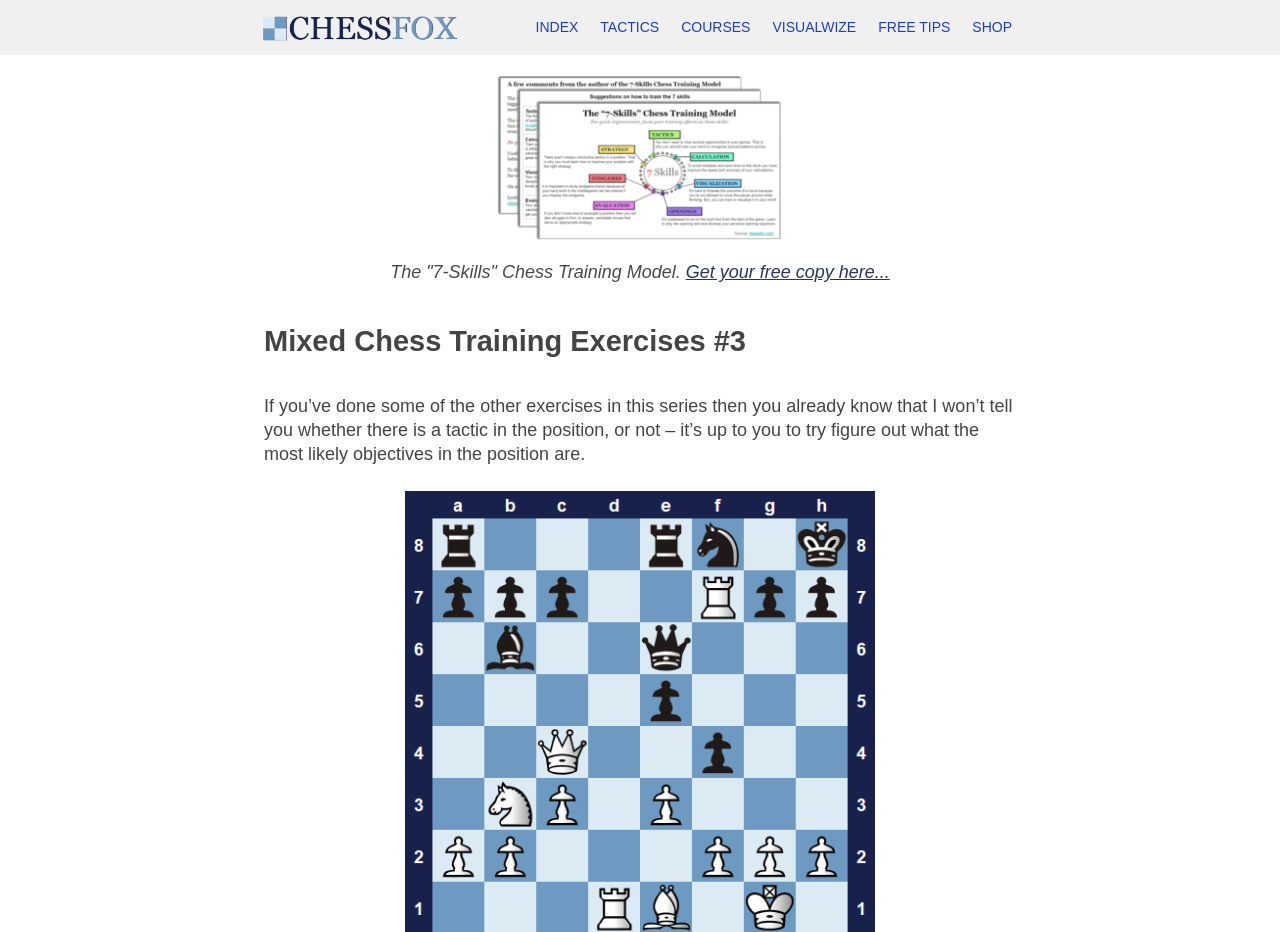Locate and provide the bounding box coordinates for the HTML element that matches this description: "Visualwize".

[0.595, 0.0, 0.678, 0.059]